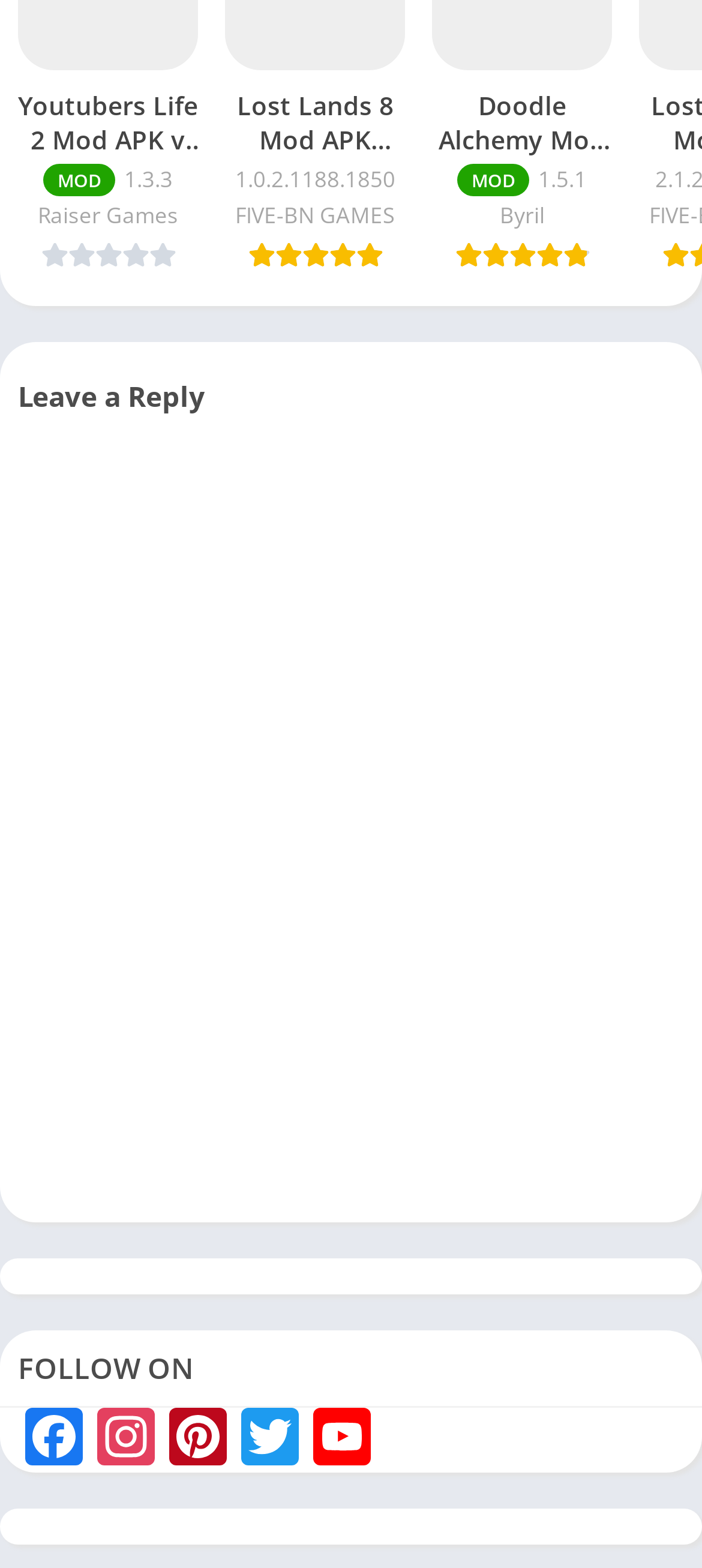Specify the bounding box coordinates of the region I need to click to perform the following instruction: "Leave a reply". The coordinates must be four float numbers in the range of 0 to 1, i.e., [left, top, right, bottom].

[0.026, 0.241, 0.974, 0.264]